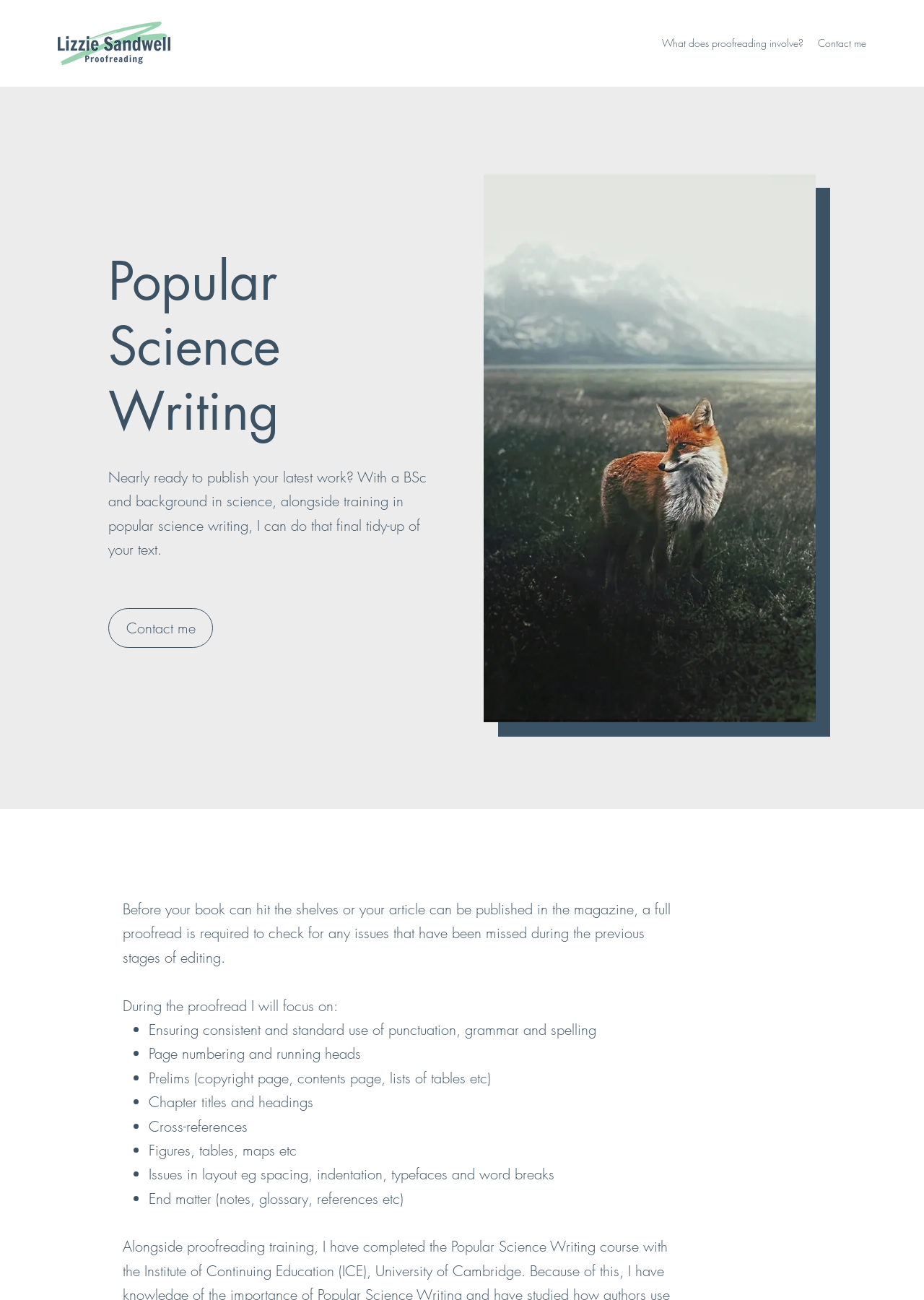Please answer the following question using a single word or phrase: 
What is the background of Lizzie Sandwell?

Science background